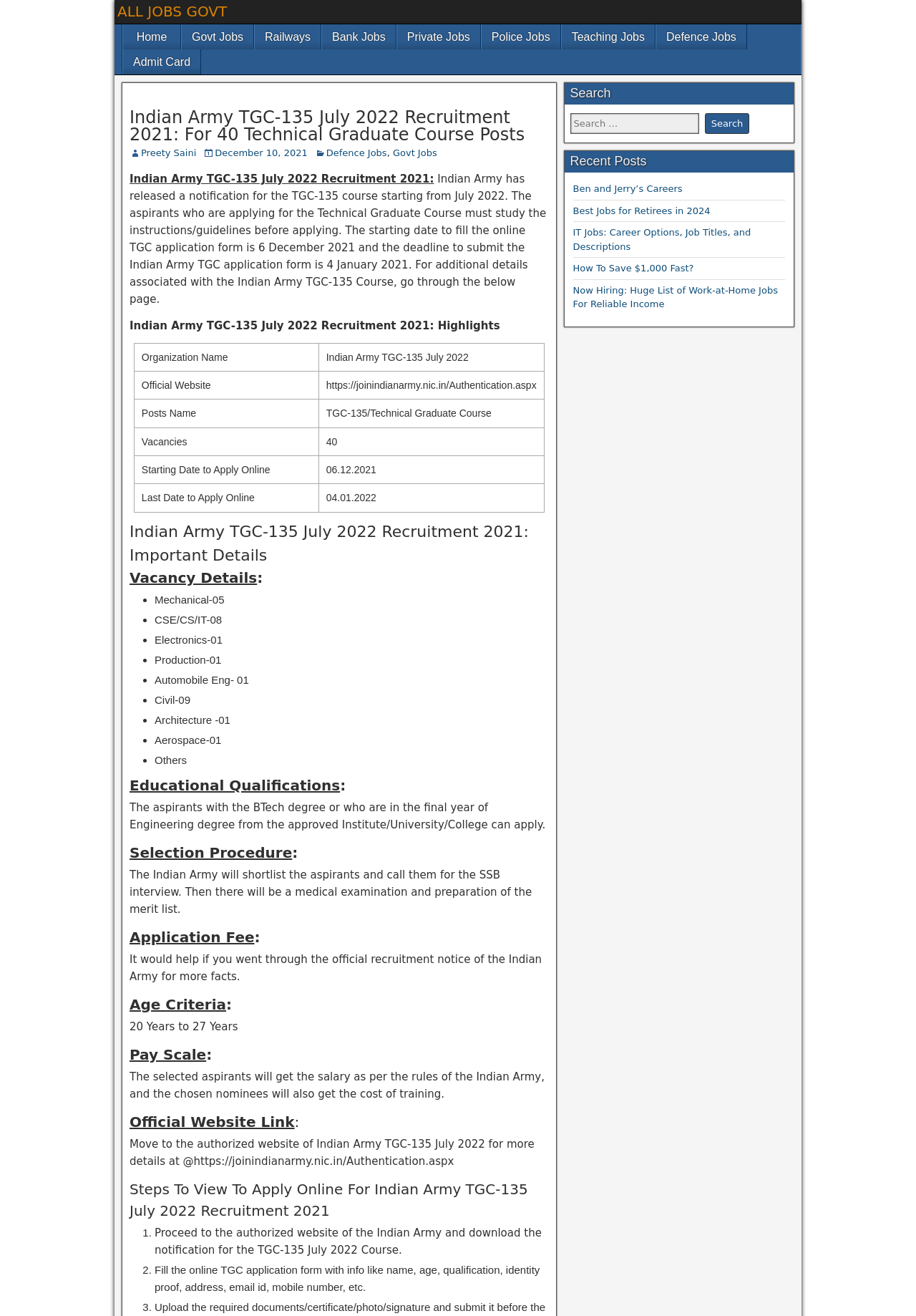Determine the main heading text of the webpage.

Indian Army TGC-135 July 2022 Recruitment 2021: For 40 Technical Graduate Course Posts